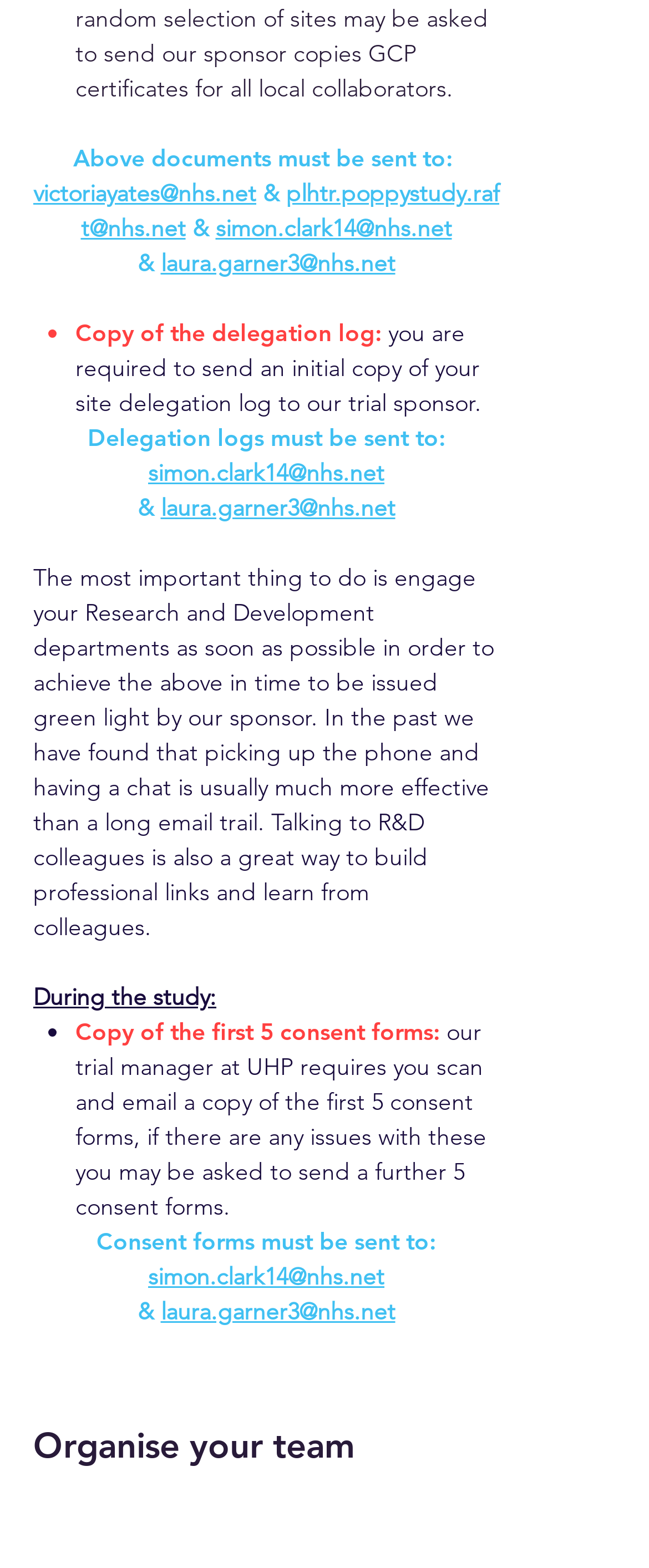Please identify the bounding box coordinates of where to click in order to follow the instruction: "Email laura.garner3@nhs.net".

[0.247, 0.158, 0.609, 0.177]